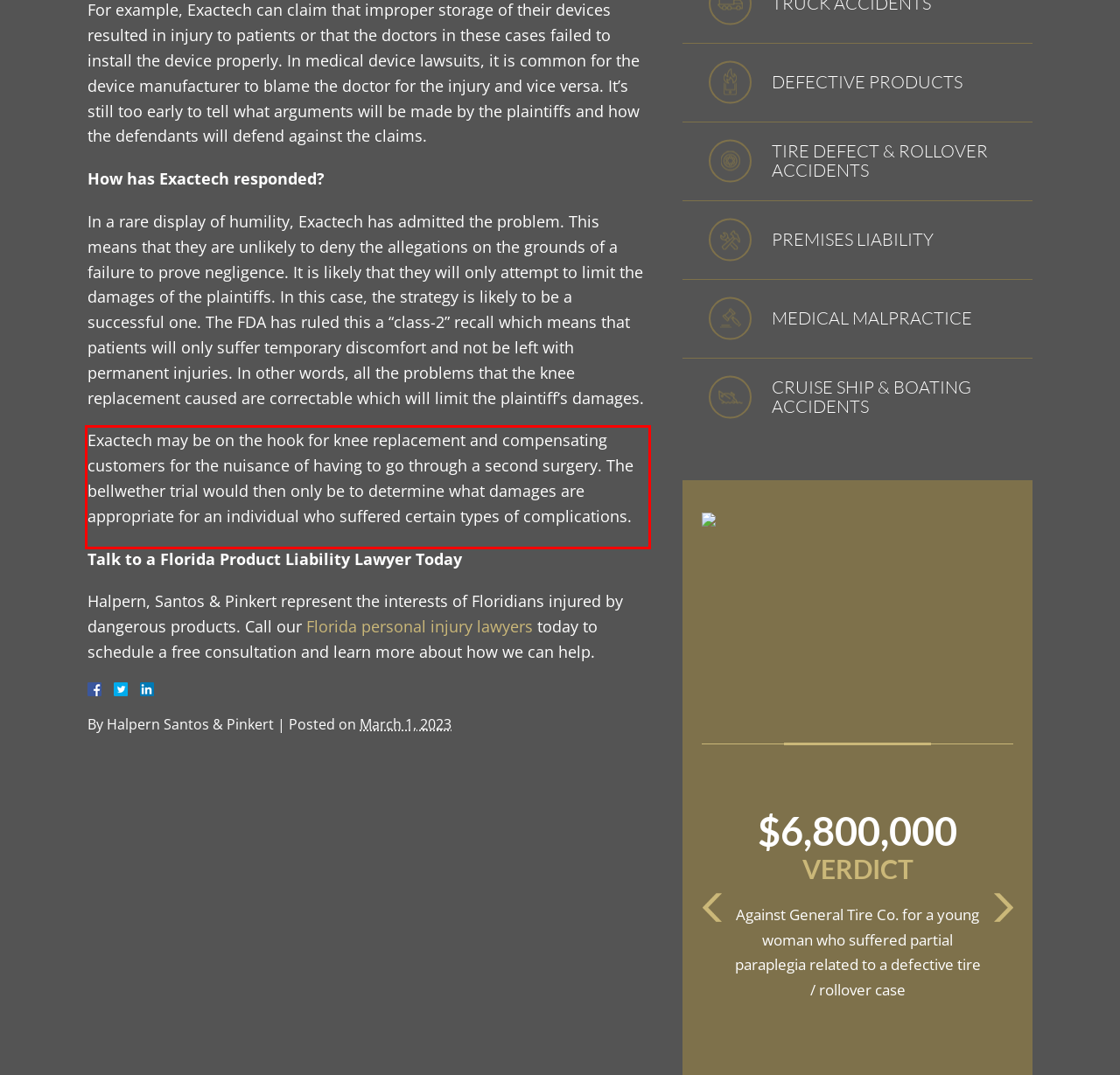Review the screenshot of the webpage and recognize the text inside the red rectangle bounding box. Provide the extracted text content.

Exactech may be on the hook for knee replacement and compensating customers for the nuisance of having to go through a second surgery. The bellwether trial would then only be to determine what damages are appropriate for an individual who suffered certain types of complications.